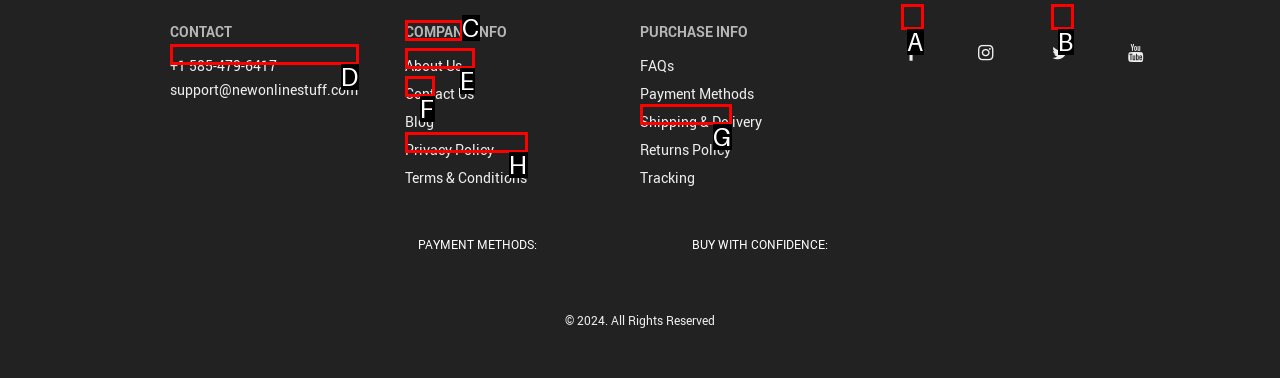Which lettered UI element aligns with this description: Returns Policy
Provide your answer using the letter from the available choices.

G